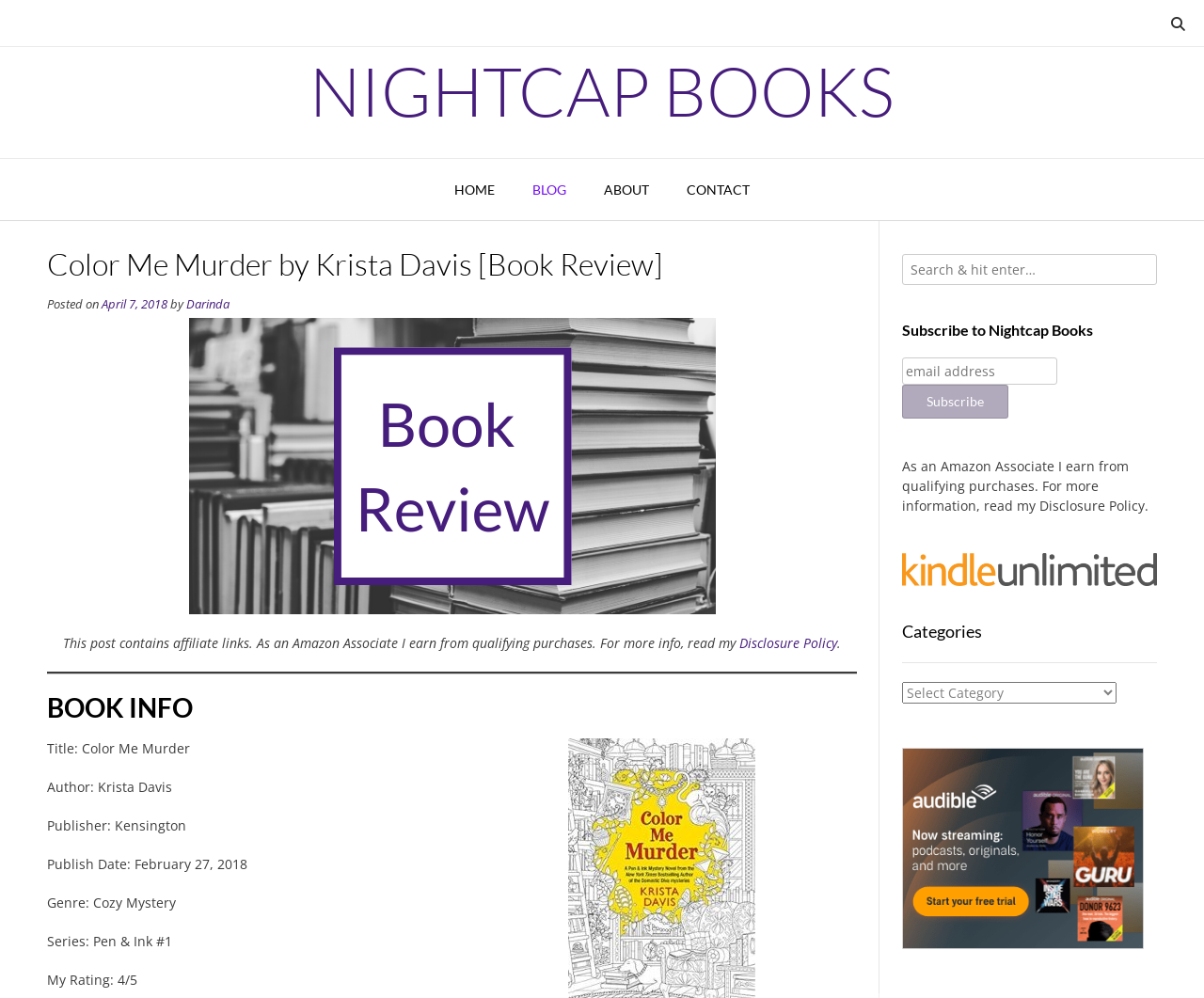Identify the bounding box coordinates for the element you need to click to achieve the following task: "Subscribe to Nightcap Books". The coordinates must be four float values ranging from 0 to 1, formatted as [left, top, right, bottom].

[0.749, 0.385, 0.837, 0.419]